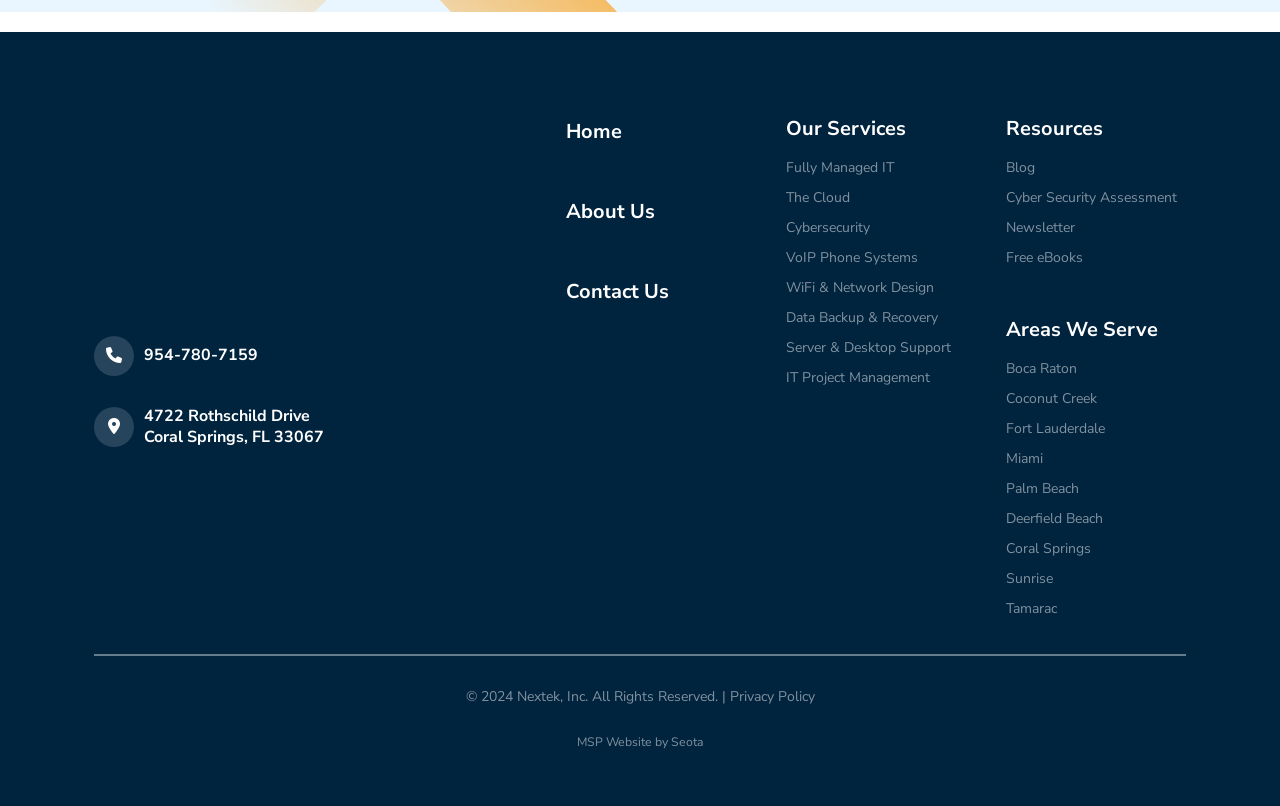Respond concisely with one word or phrase to the following query:
What services does NexTek offer?

IT services